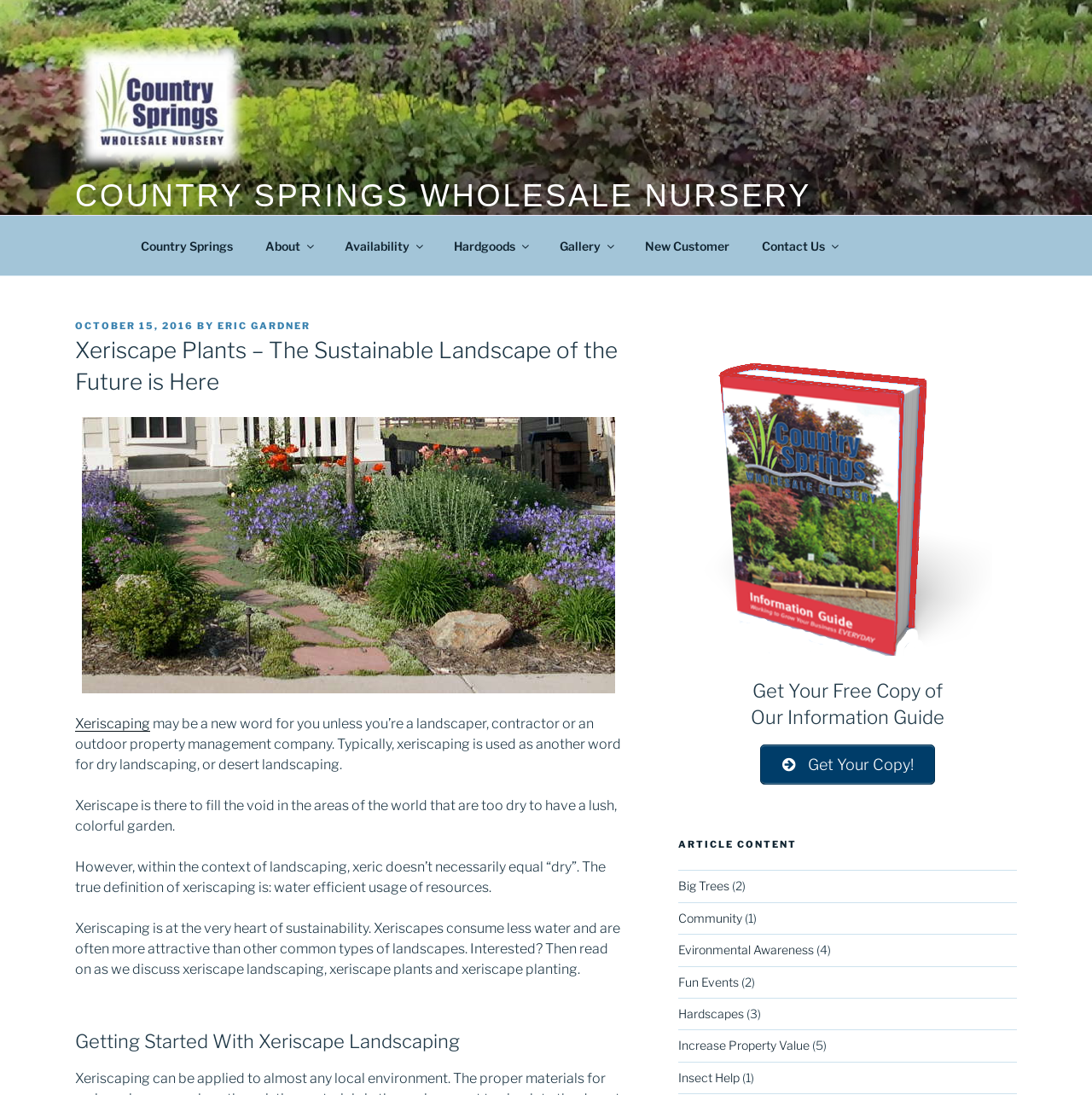Predict the bounding box coordinates of the area that should be clicked to accomplish the following instruction: "Learn more about 'Big Trees'". The bounding box coordinates should consist of four float numbers between 0 and 1, i.e., [left, top, right, bottom].

[0.621, 0.803, 0.668, 0.816]